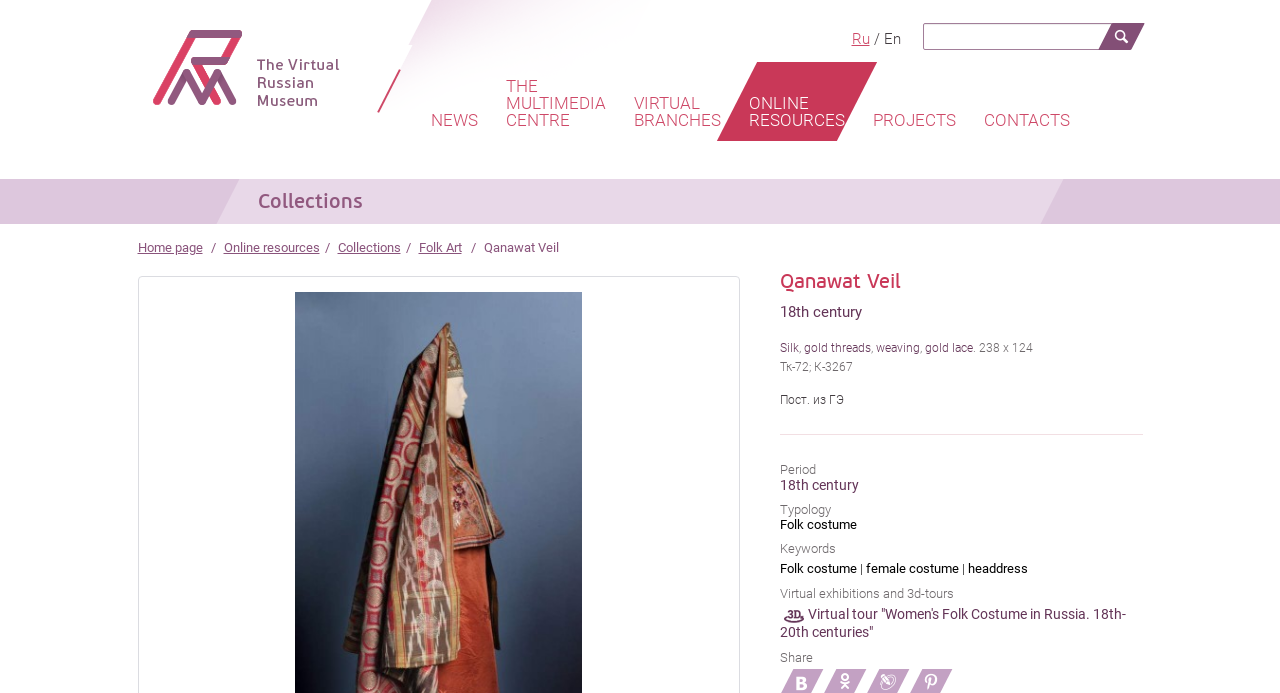What is the inventory number of the veil? From the image, respond with a single word or brief phrase.

Тк-72; К-3267